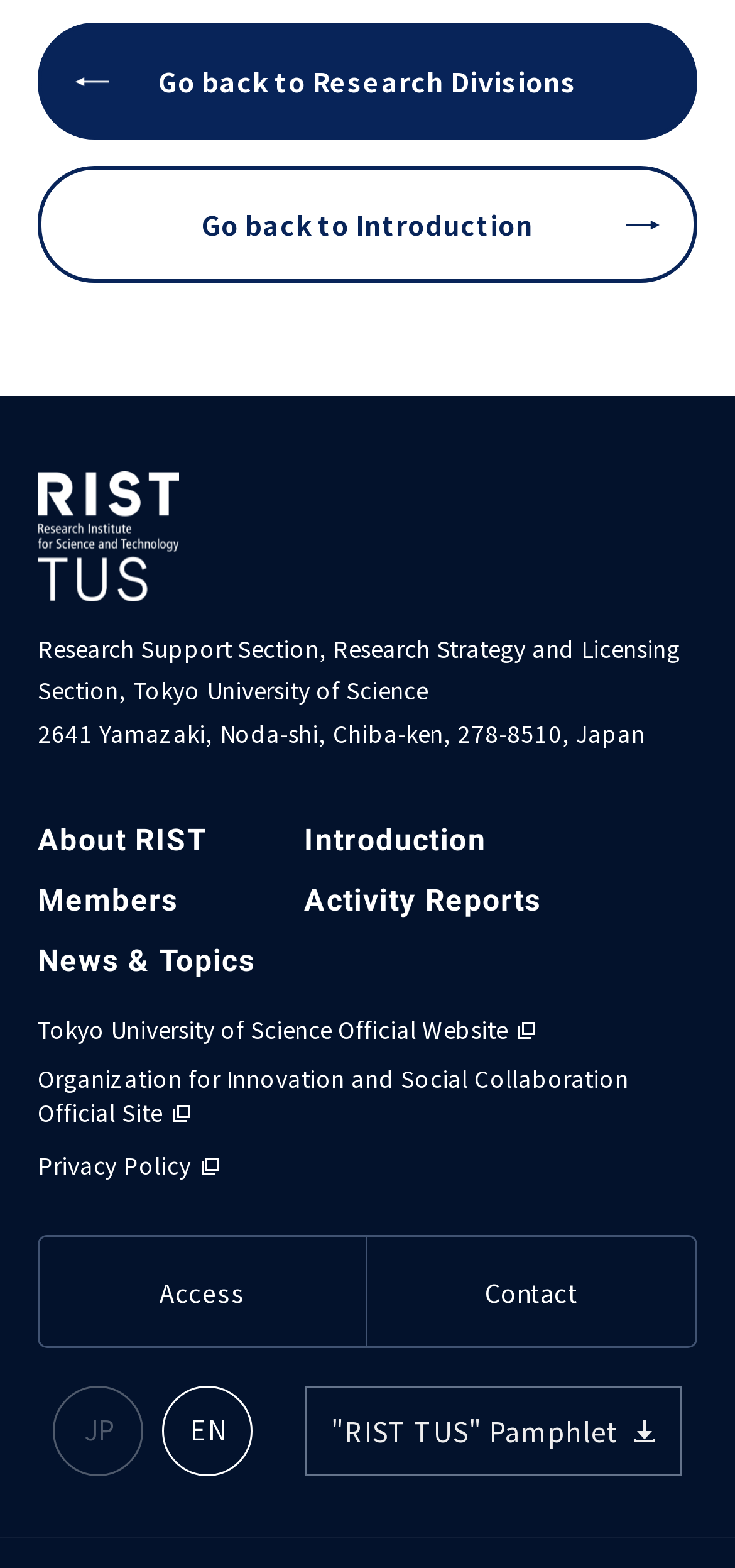Provide a short, one-word or phrase answer to the question below:
What is the purpose of the 'About RIST' link?

To provide information about RIST